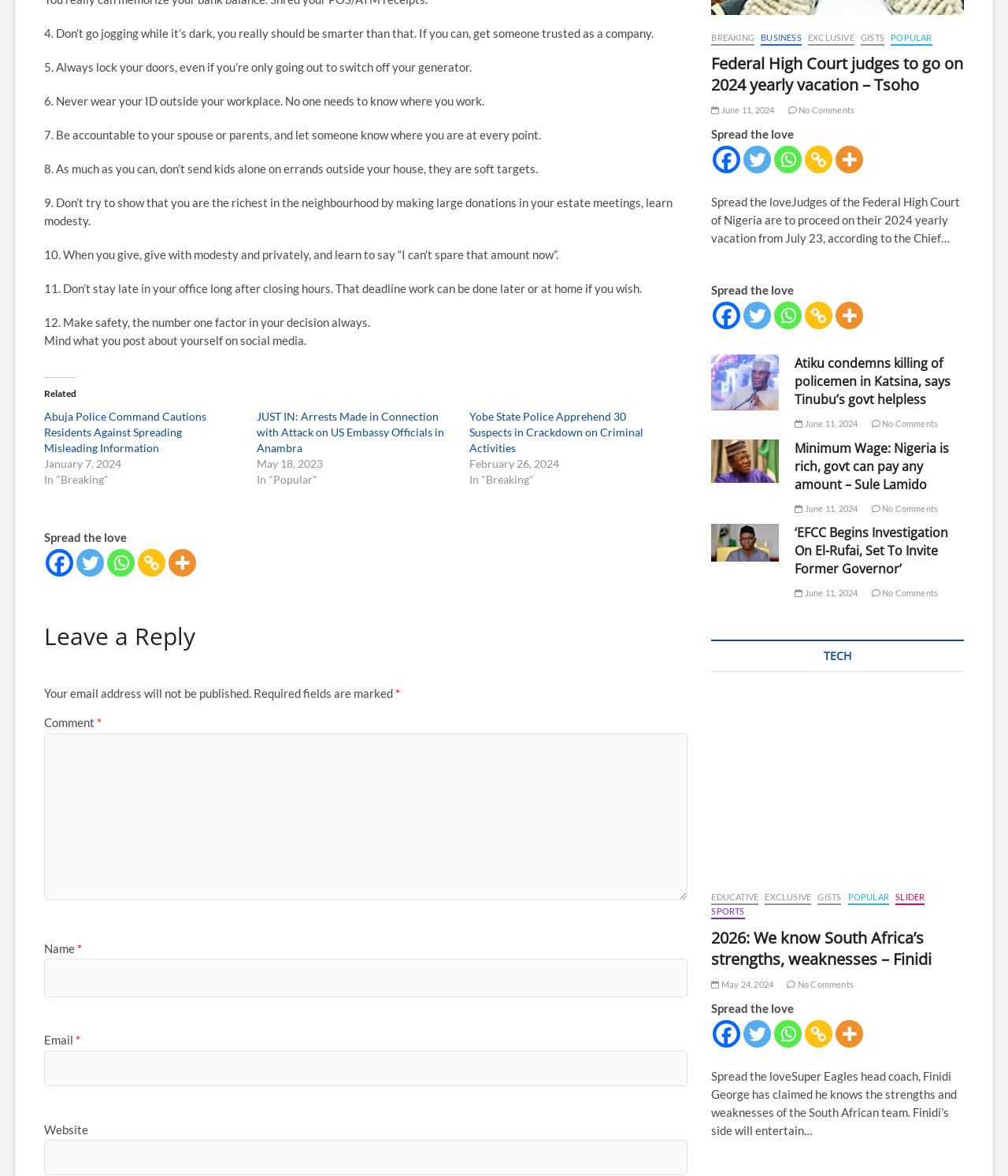Please find the bounding box coordinates of the element that you should click to achieve the following instruction: "Click on the 'Related' heading to view related articles". The coordinates should be presented as four float numbers between 0 and 1: [left, top, right, bottom].

[0.044, 0.321, 0.076, 0.34]